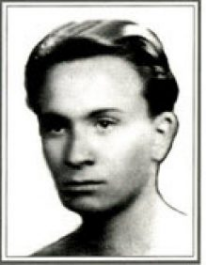What did Levi forge to aid the Jewish community?
Answer briefly with a single word or phrase based on the image.

Documents